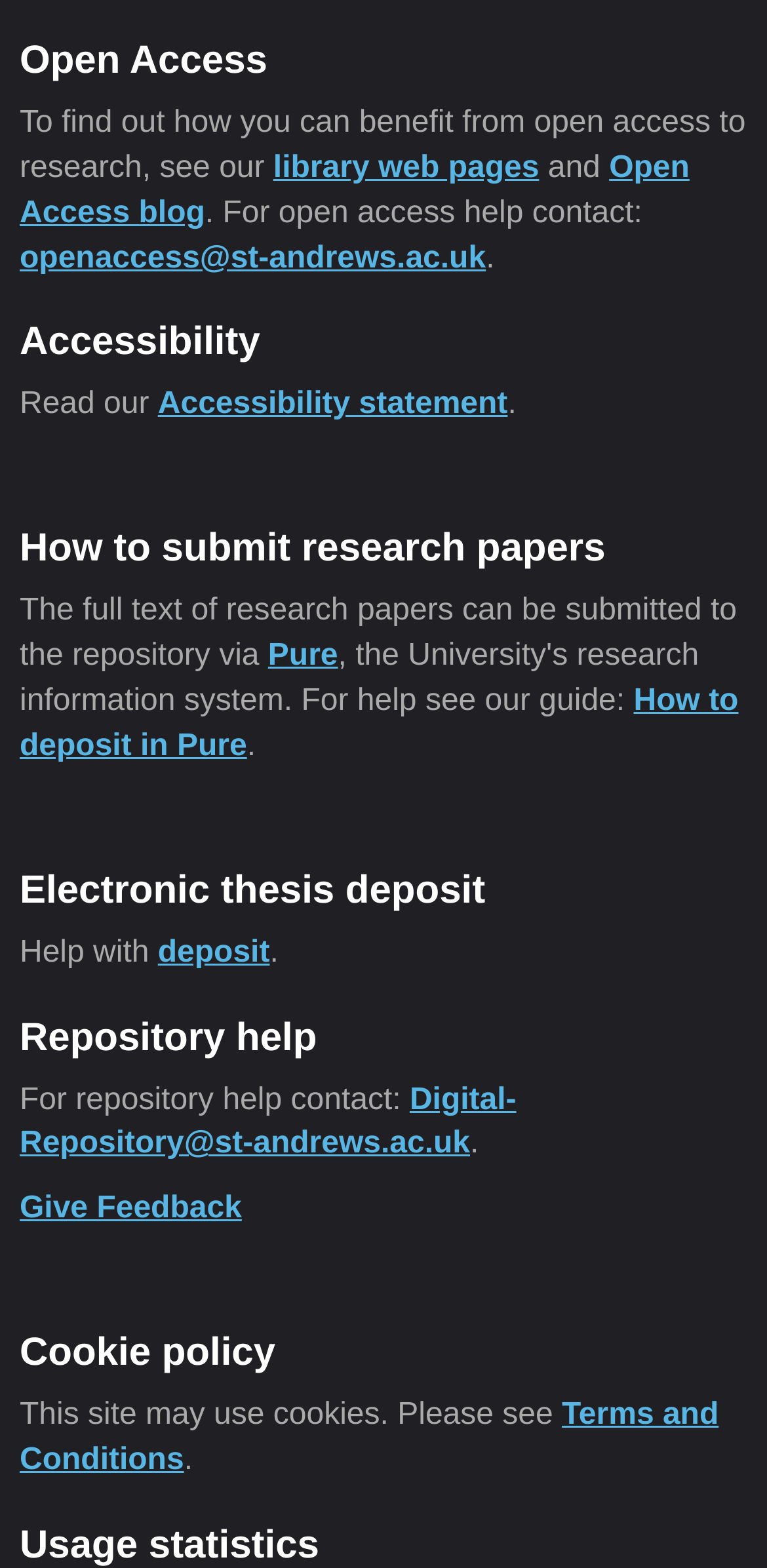Determine the bounding box coordinates of the area to click in order to meet this instruction: "Learn about open access to research".

[0.026, 0.096, 0.703, 0.118]